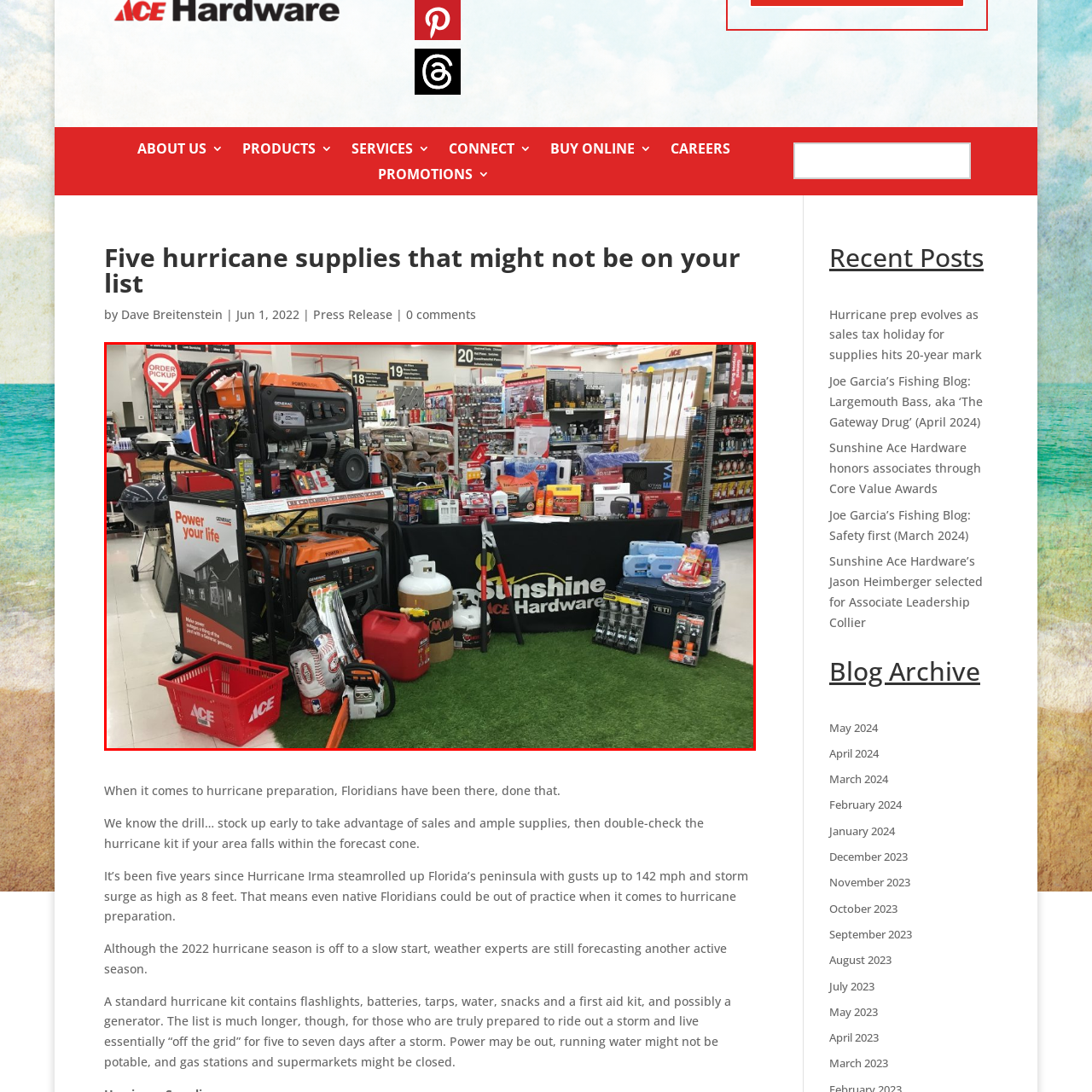Focus on the highlighted area in red, What is the purpose of the red shopping basket? Answer using a single word or phrase.

To encourage customers to gather supplies